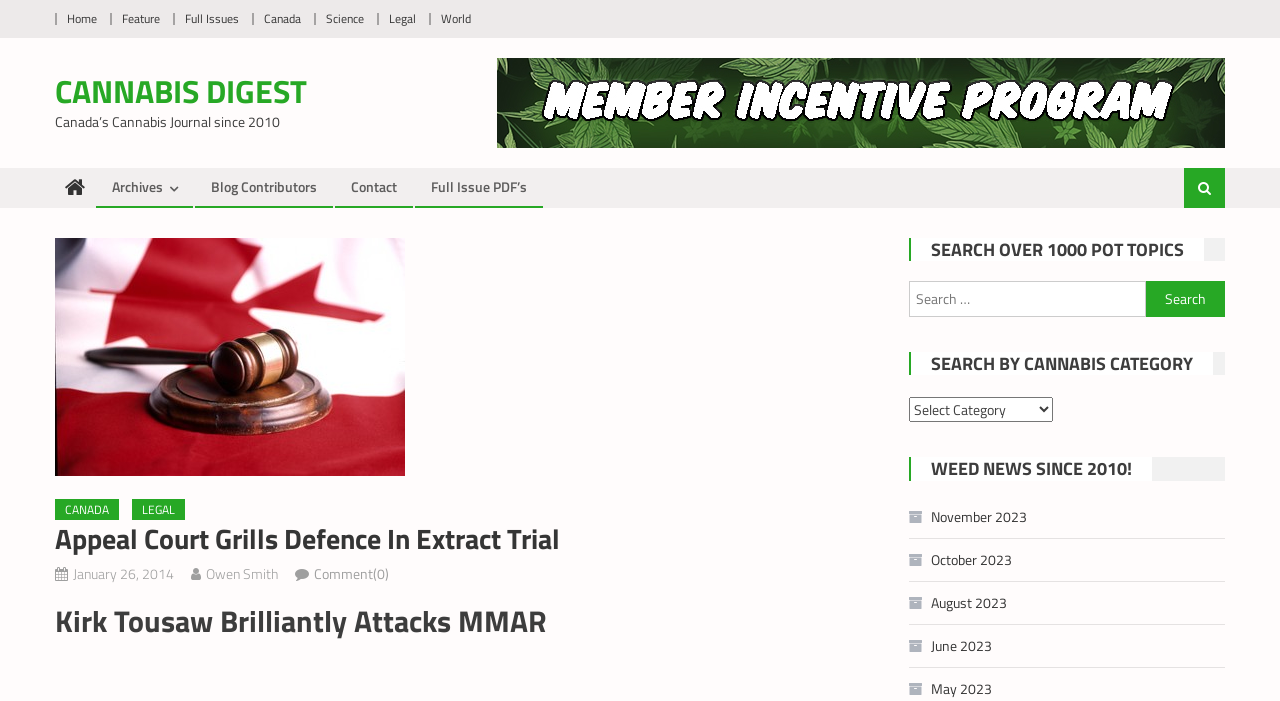What is the name of the journal?
Please answer using one word or phrase, based on the screenshot.

Cannabis Digest